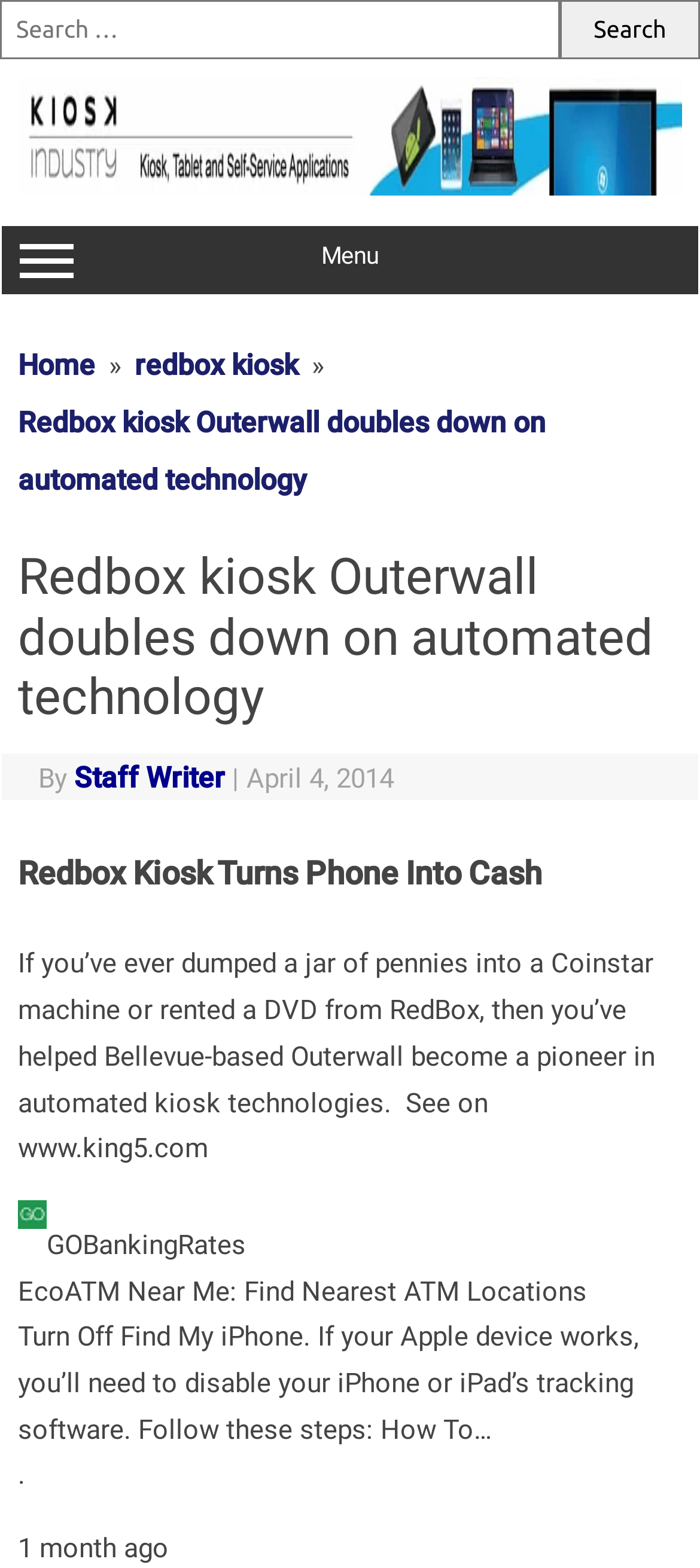Provide the bounding box coordinates, formatted as (top-left x, top-left y, bottom-right x, bottom-right y), with all values being floating point numbers between 0 and 1. Identify the bounding box of the UI element that matches the description: parent_node: Search for: value="Search"

[0.8, 0.0, 1.0, 0.038]